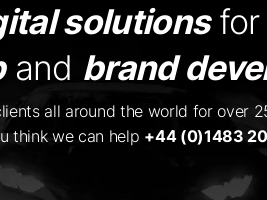Detail every significant feature and component of the image.

The image presents a sleek, professionally designed backdrop featuring bold text that emphasizes the creative digital solutions offered by a company specializing in website, software, video, app, and brand development. The layout is clean and modern, reflecting a commitment to professionalism and innovation. Below the striking graphics, the text highlights the company's extensive experience of over 25 years in delivering digital projects for clients worldwide. A prominent contact number is included, inviting potential clients to reach out for assistance, encapsulating the dual focus on creativity and client engagement. This visual representation effectively conveys the company's ethos of blending technology with creativity in the automotive and non-automotive sectors.